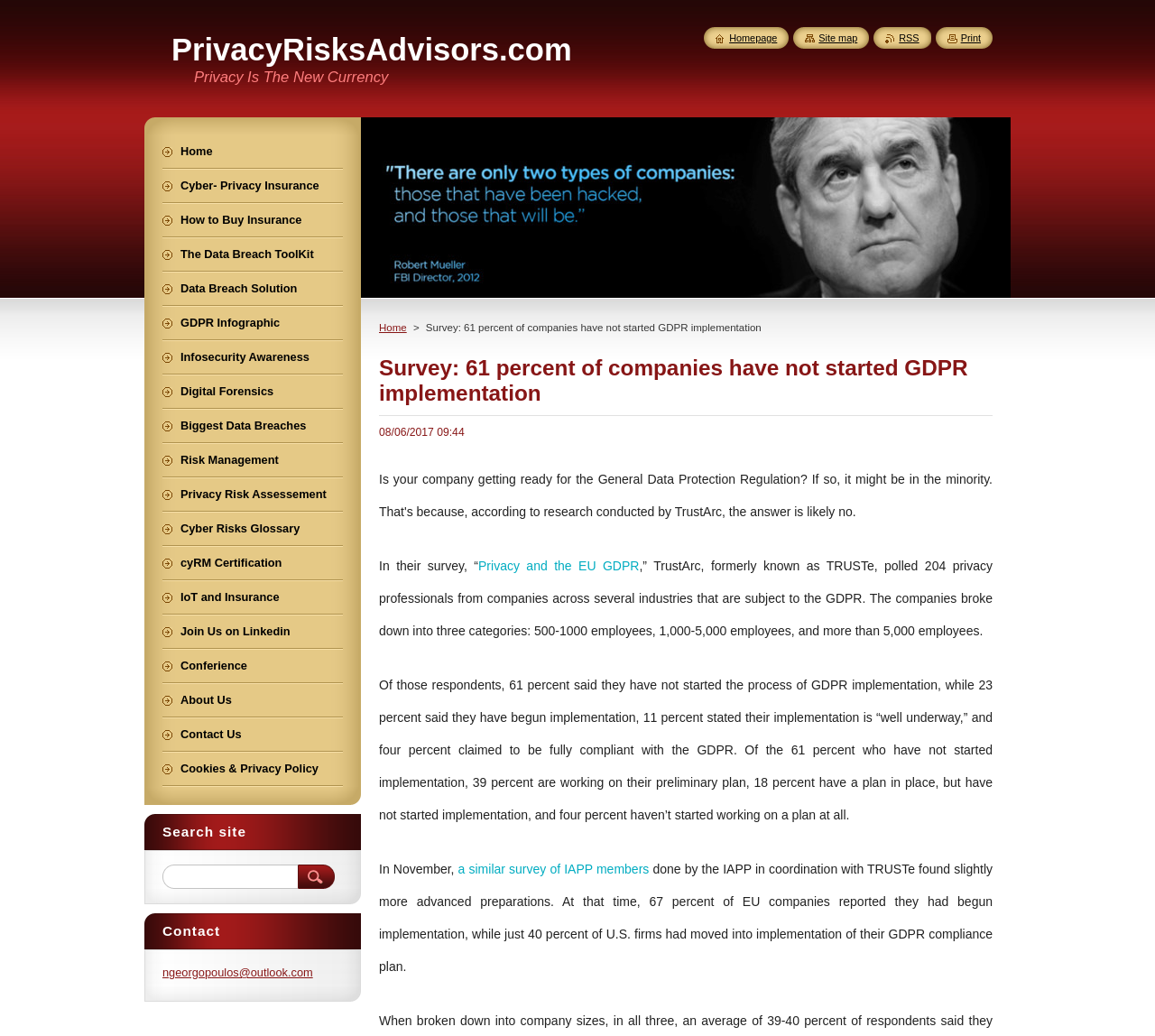Please specify the coordinates of the bounding box for the element that should be clicked to carry out this instruction: "Click on the 'Home' link". The coordinates must be four float numbers between 0 and 1, formatted as [left, top, right, bottom].

[0.328, 0.311, 0.352, 0.321]